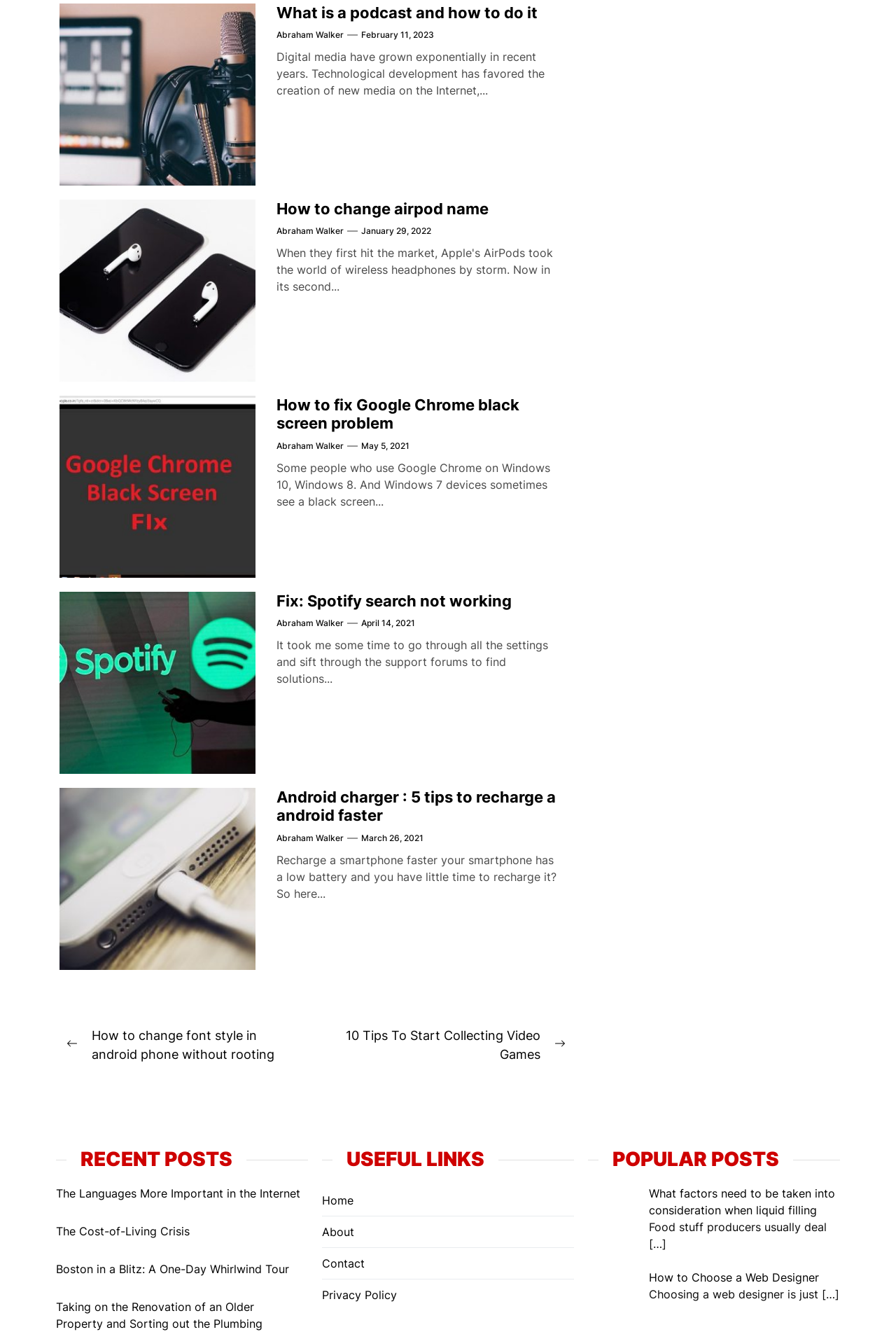How many articles are on this webpage?
Use the image to answer the question with a single word or phrase.

5